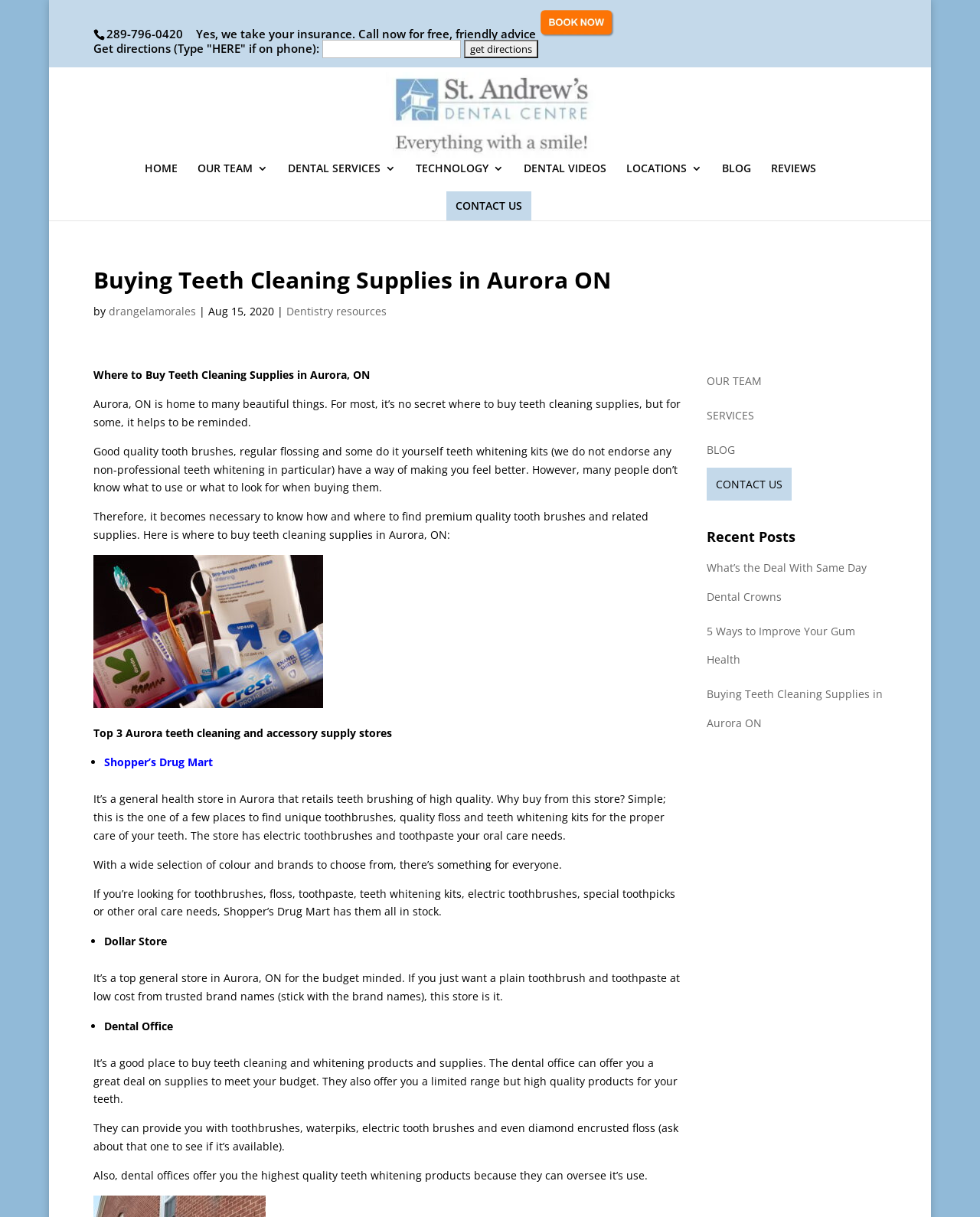Locate the primary heading on the webpage and return its text.

Buying Teeth Cleaning Supplies in Aurora ON